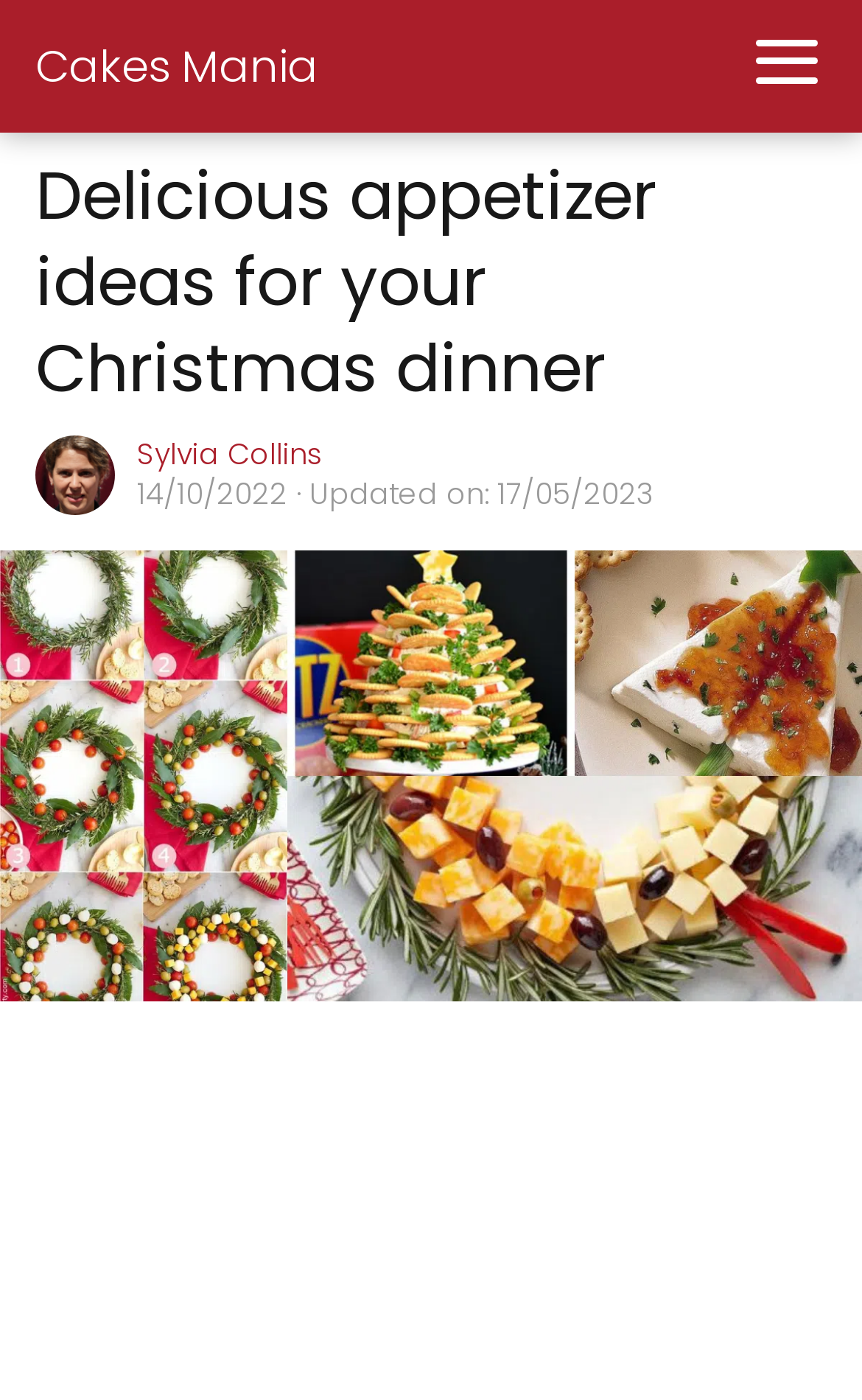Respond to the question with just a single word or phrase: 
What is the original publication date of this article?

14/10/2022